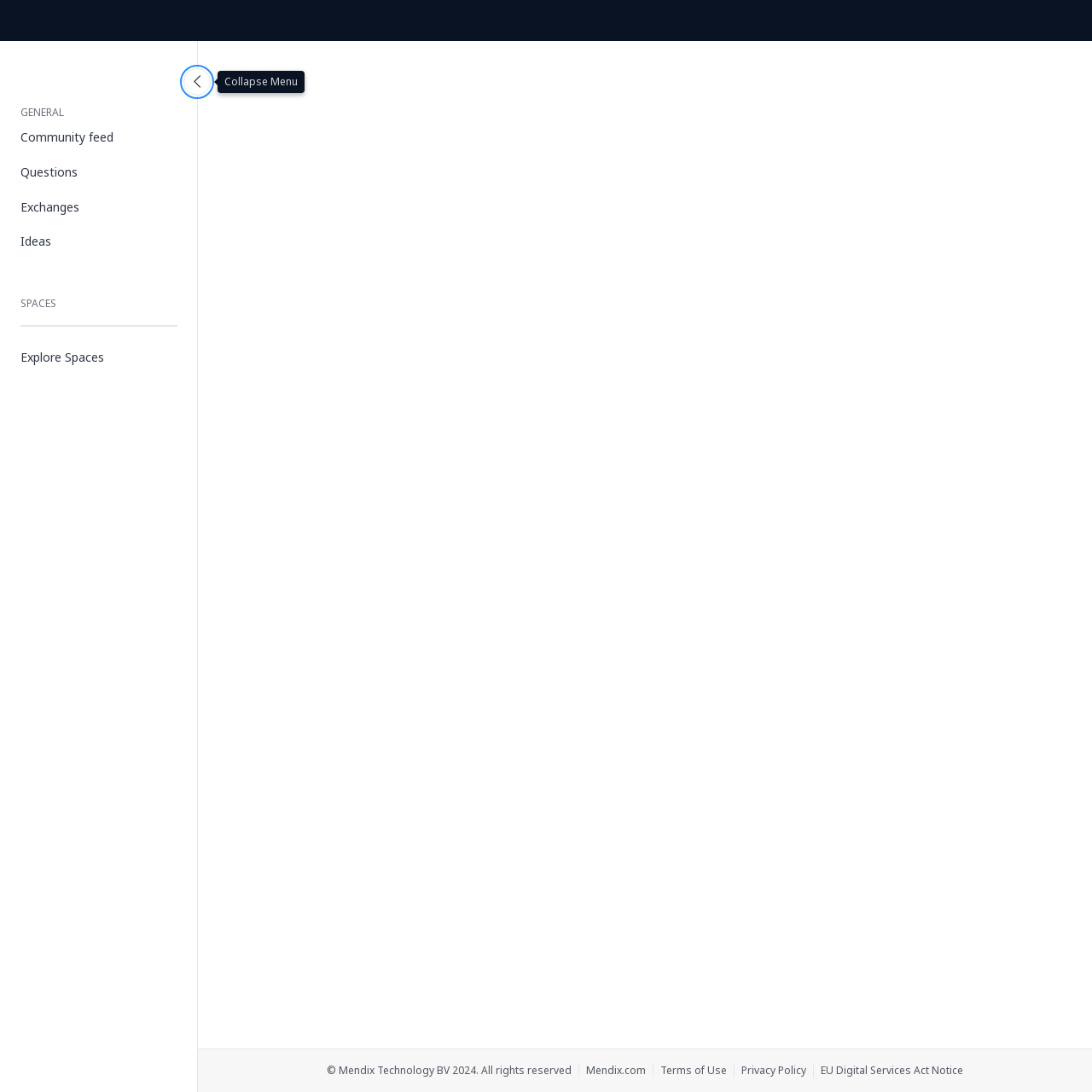Please find the bounding box coordinates of the element's region to be clicked to carry out this instruction: "Visit Mendix.com".

[0.537, 0.973, 0.591, 0.988]